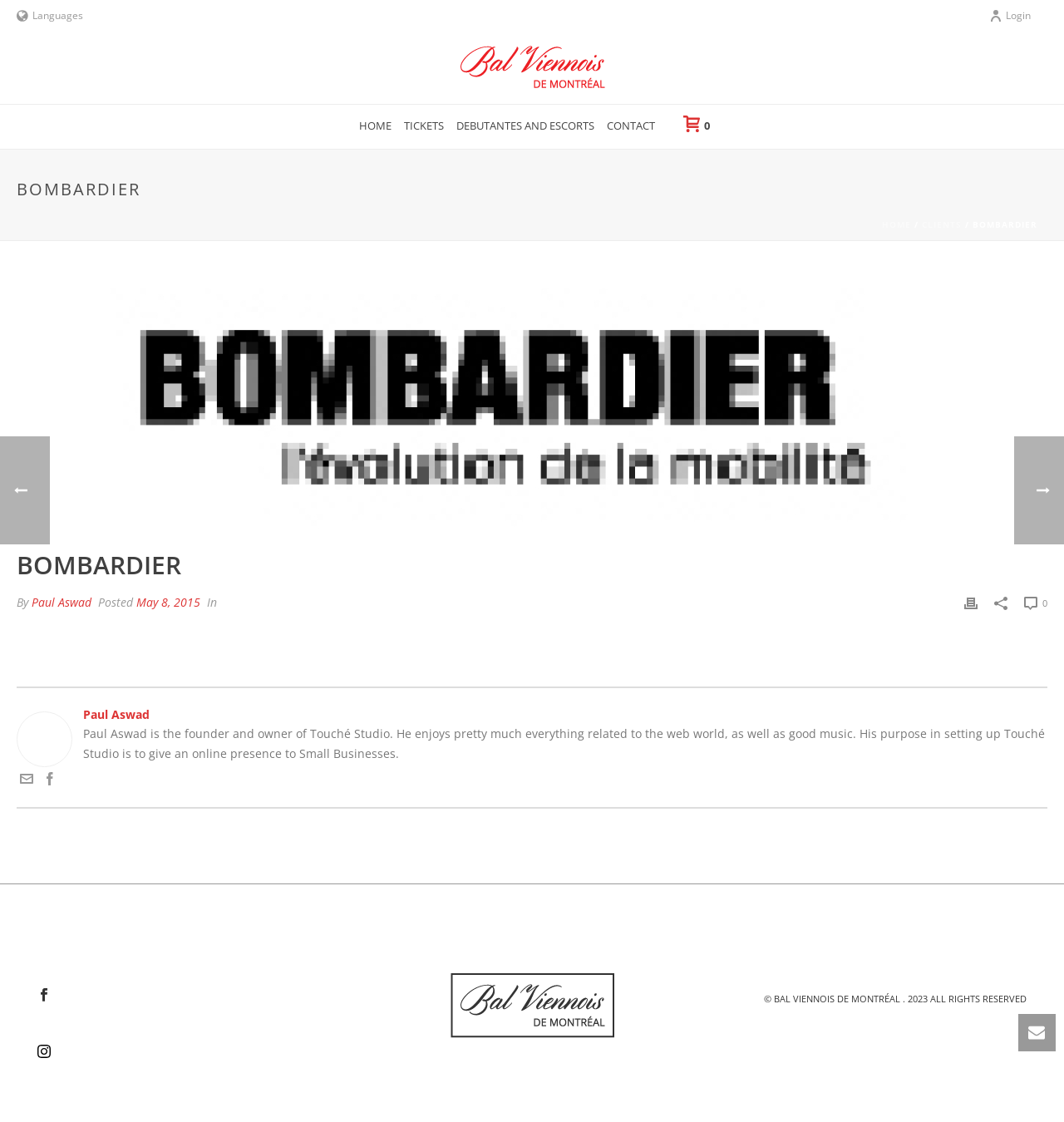Refer to the image and answer the question with as much detail as possible: How many social media links are present on the webpage?

I counted the social media links by looking at the links with images, such as 'Follow Us on facebook' with the bounding box coordinates [0.035, 0.881, 0.047, 0.894], 'Follow Us on instagram' with the bounding box coordinates [0.035, 0.931, 0.047, 0.945], 'Get in touch with me via email' with the bounding box coordinates [0.019, 0.689, 0.031, 0.703], and 'Follow me on Facebook' with the bounding box coordinates [0.041, 0.689, 0.053, 0.703]. There are 4 such links.